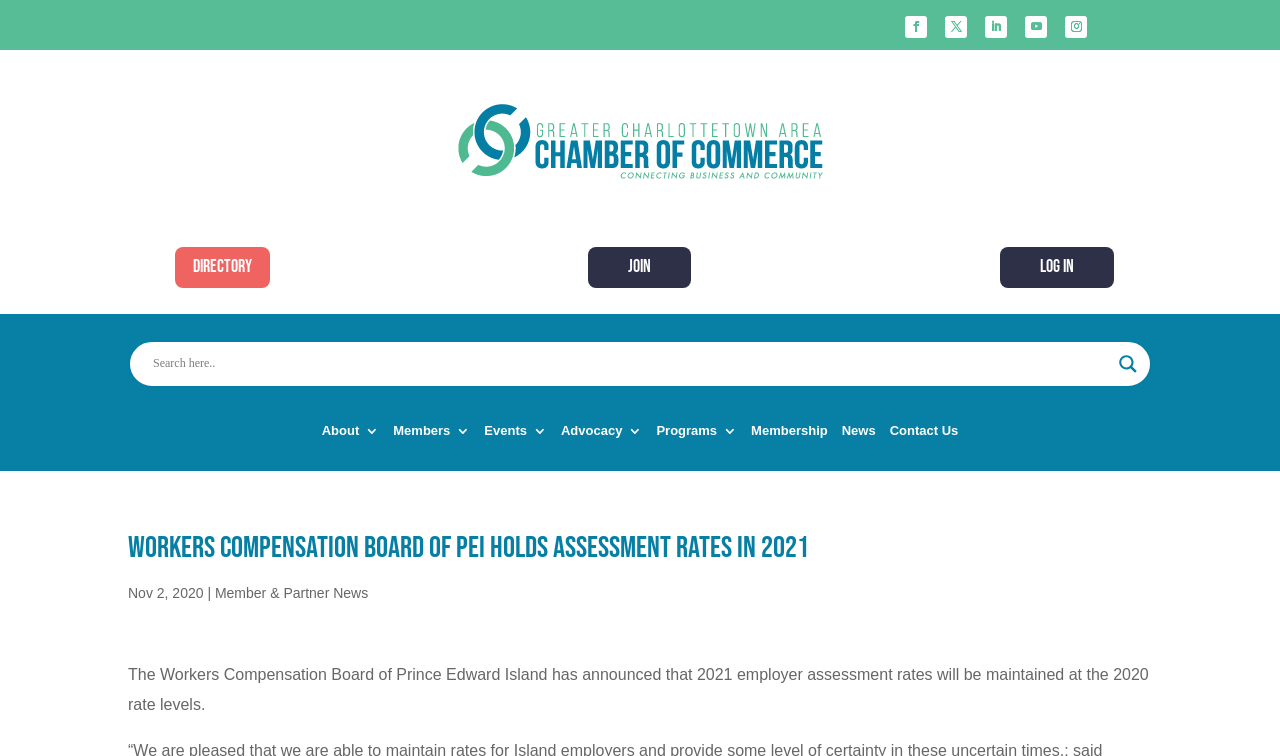Based on the description "LOG IN", find the bounding box of the specified UI element.

[0.782, 0.327, 0.871, 0.381]